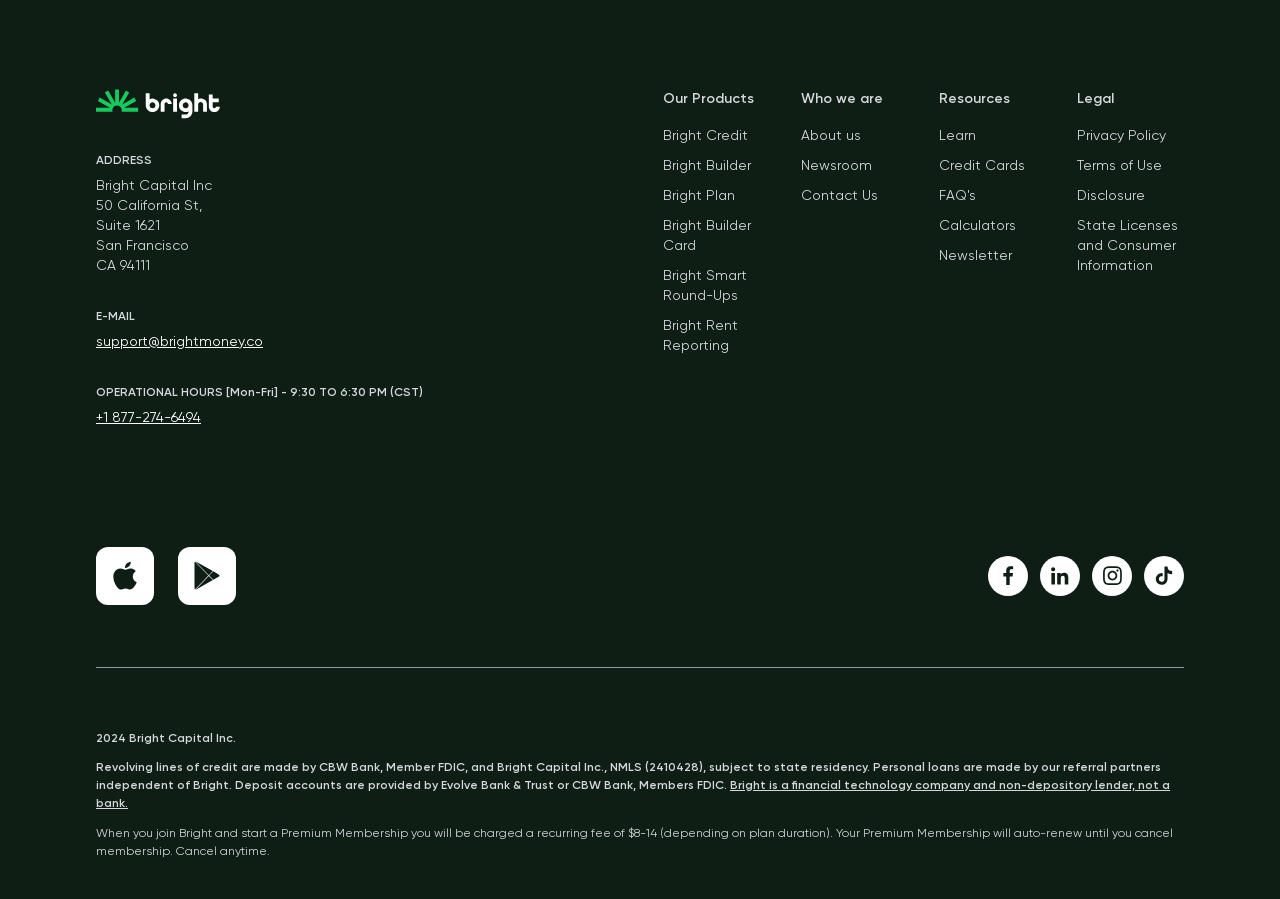Find the bounding box coordinates of the element to click in order to complete this instruction: "follow Magnolia on Instagram". The bounding box coordinates must be four float numbers between 0 and 1, denoted as [left, top, right, bottom].

None